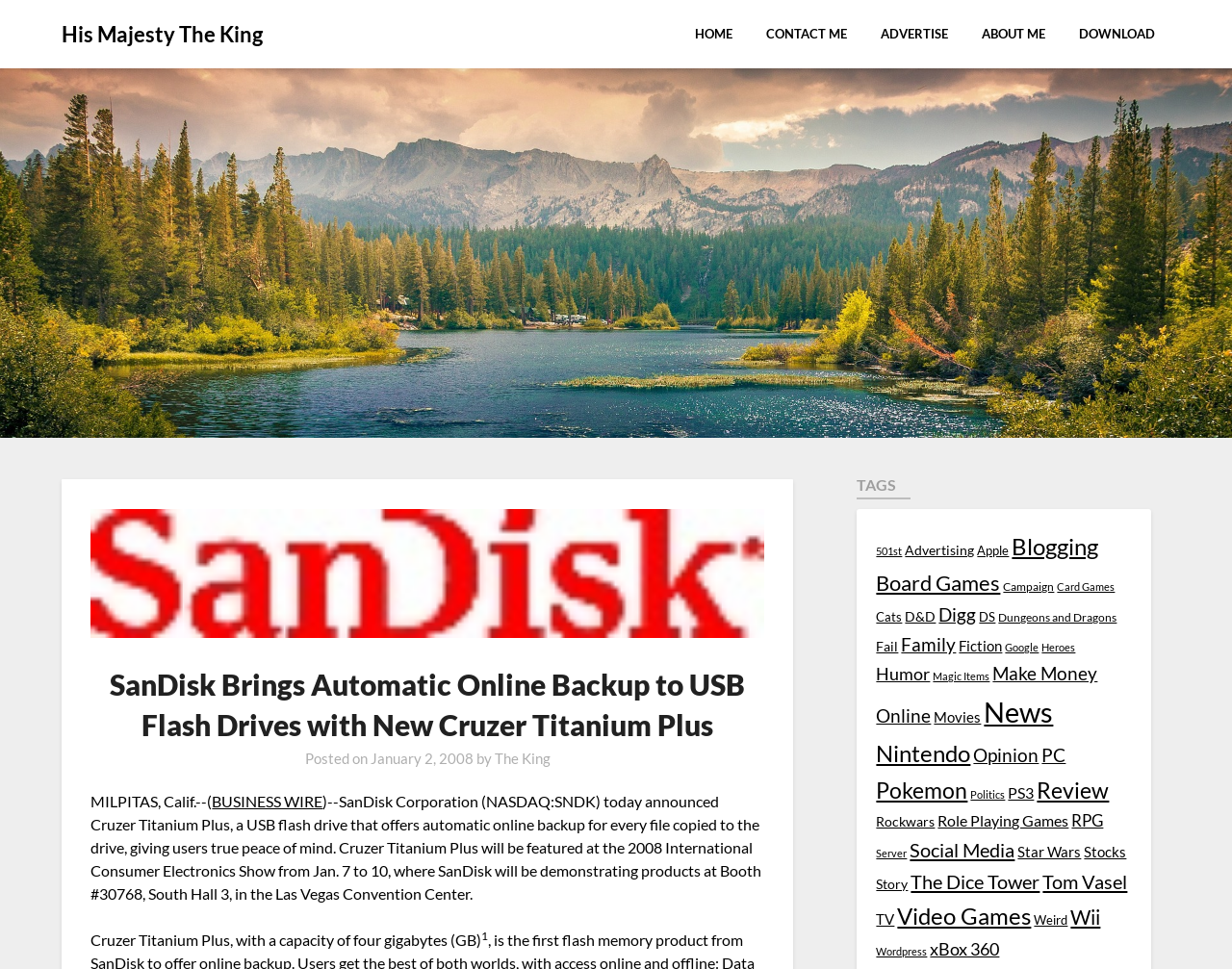Please determine the bounding box coordinates for the element with the description: "January 2, 2008June 25, 2019".

[0.301, 0.773, 0.384, 0.791]